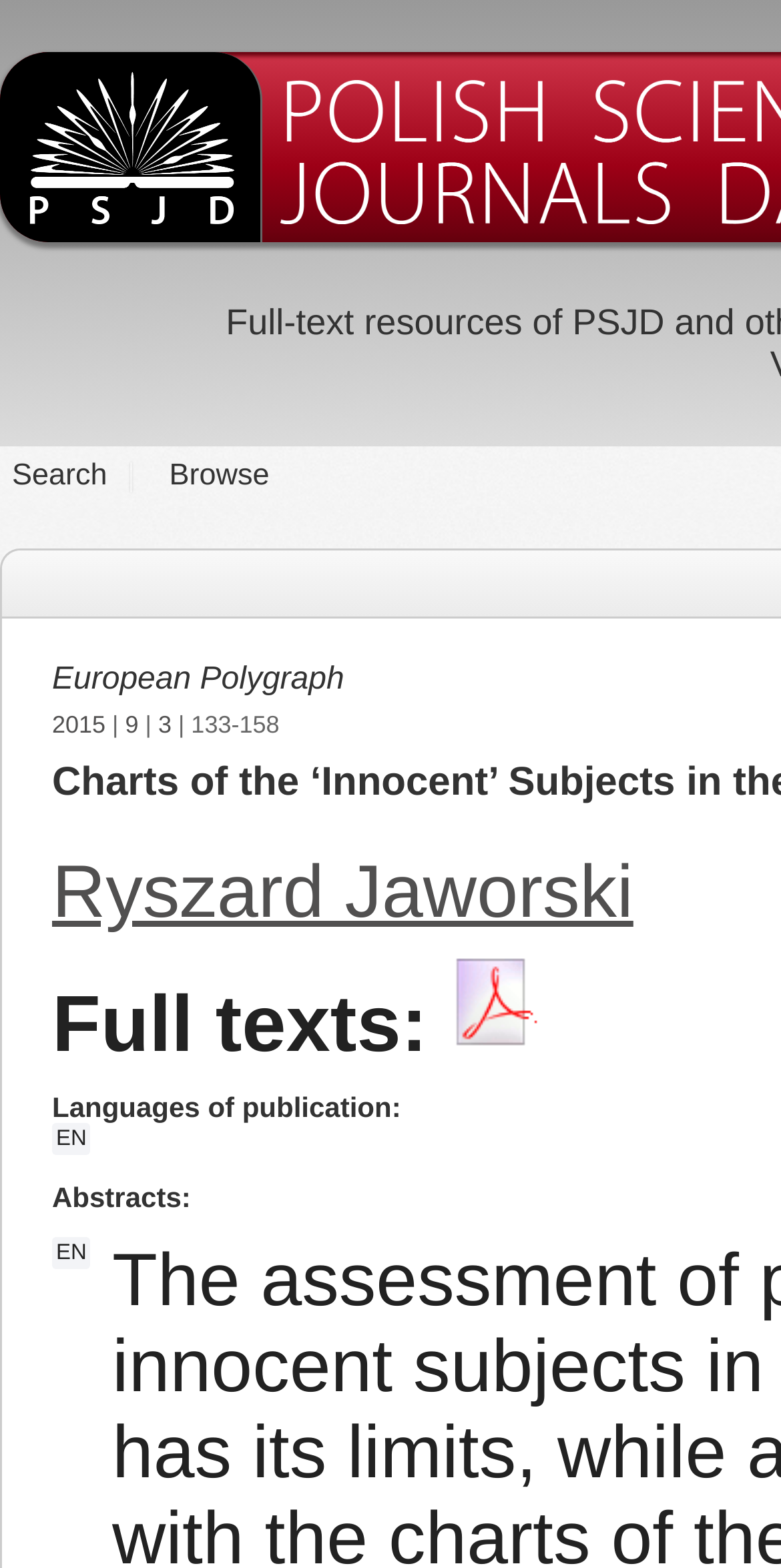Locate the bounding box coordinates of the element I should click to achieve the following instruction: "Access the publication from 2015".

[0.067, 0.454, 0.135, 0.472]